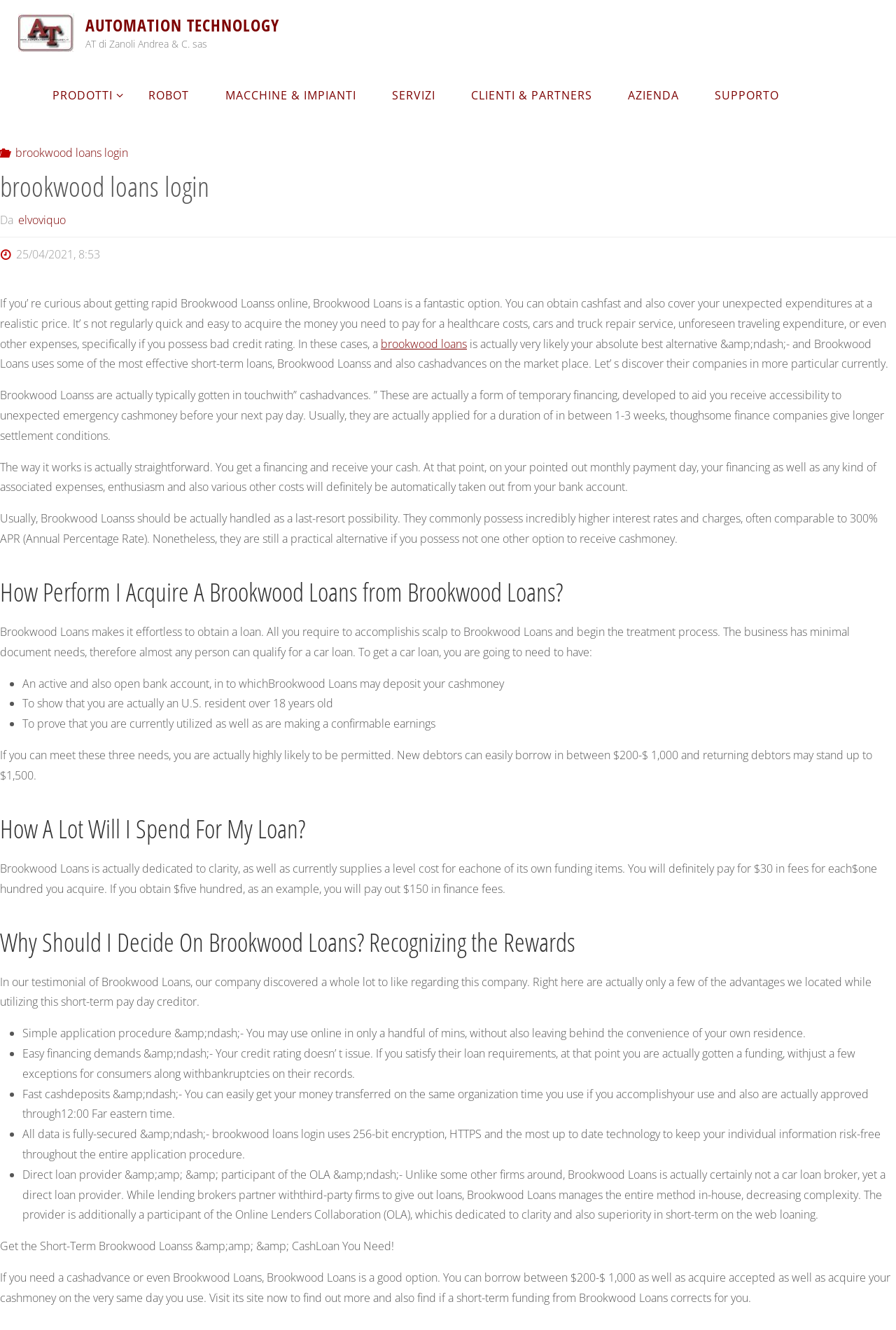How much will I pay in fees for a $500 loan?
Please use the image to provide an in-depth answer to the question.

The webpage states that Brookwood Loans charges $30 in fees for every $100 borrowed. Therefore, if you borrow $500, you will pay $150 in fees.